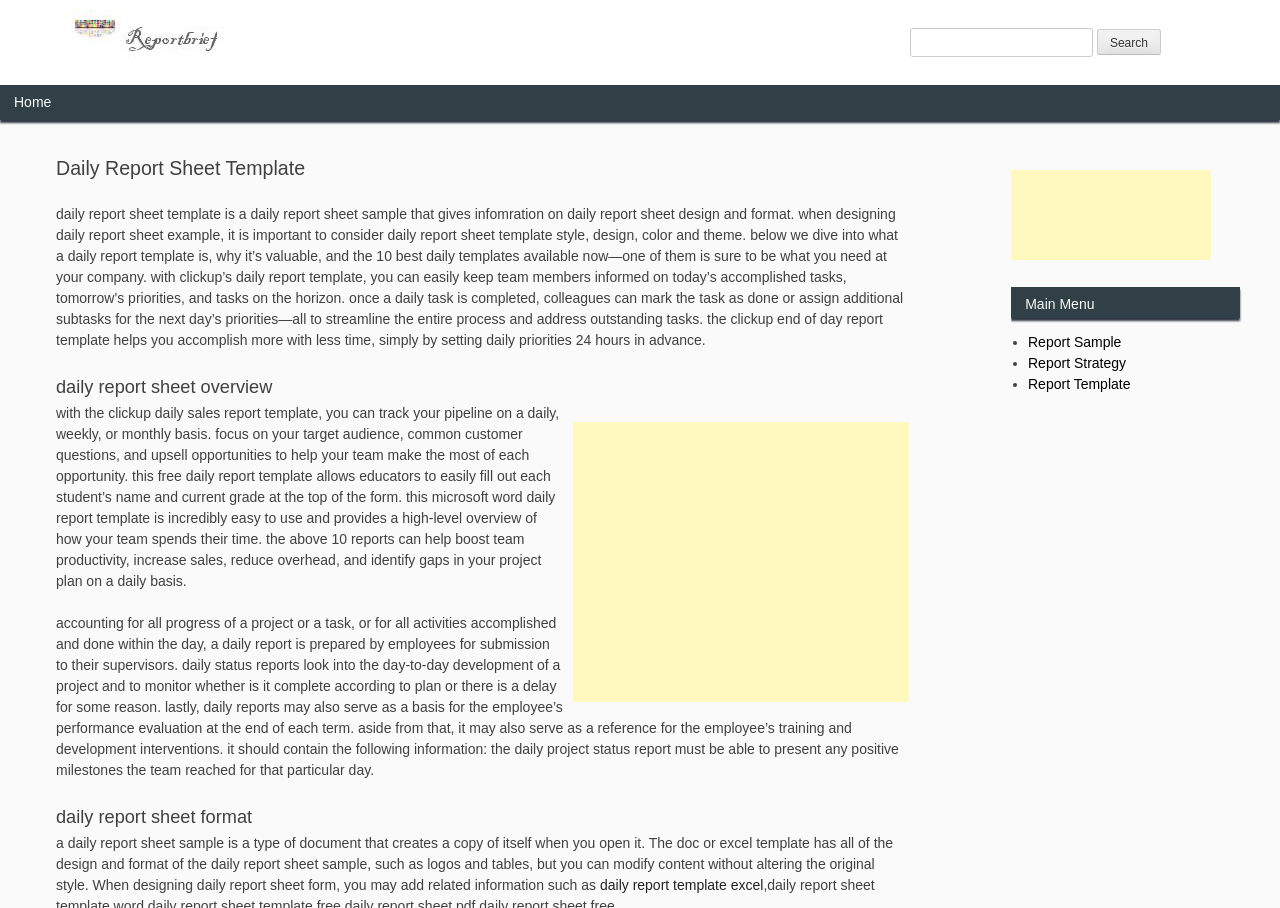Provide a thorough summary of the webpage.

The webpage is about a daily report sheet template, providing information on its design, format, and usage. At the top-left corner, there is a "Skip to content" link. Next to it, on the top-right corner, is a search bar with a "Search" button. 

Below the search bar, there is a header section with a "Home" link on the top-left corner. The main content area is divided into several sections. The first section has a heading "Daily Report Sheet Template" and a paragraph of text that explains the importance of daily report templates, their benefits, and how they can be used to streamline tasks and prioritize daily activities.

Below this section, there is an advertisement iframe. The next section has a heading "Daily Report Sheet Overview" and a paragraph of text that discusses the usage of daily report templates in tracking pipeline, focusing on target audience, and identifying gaps in project plans.

The following section has a heading "Daily Report Sheet Format" and a paragraph of text that explains the structure and content of a daily report sheet sample. There is also a link to a daily report template in Excel.

On the right side of the page, there is a complementary section with an advertisement iframe and a main menu with links to "Report Sample", "Report Strategy", and "Report Template".